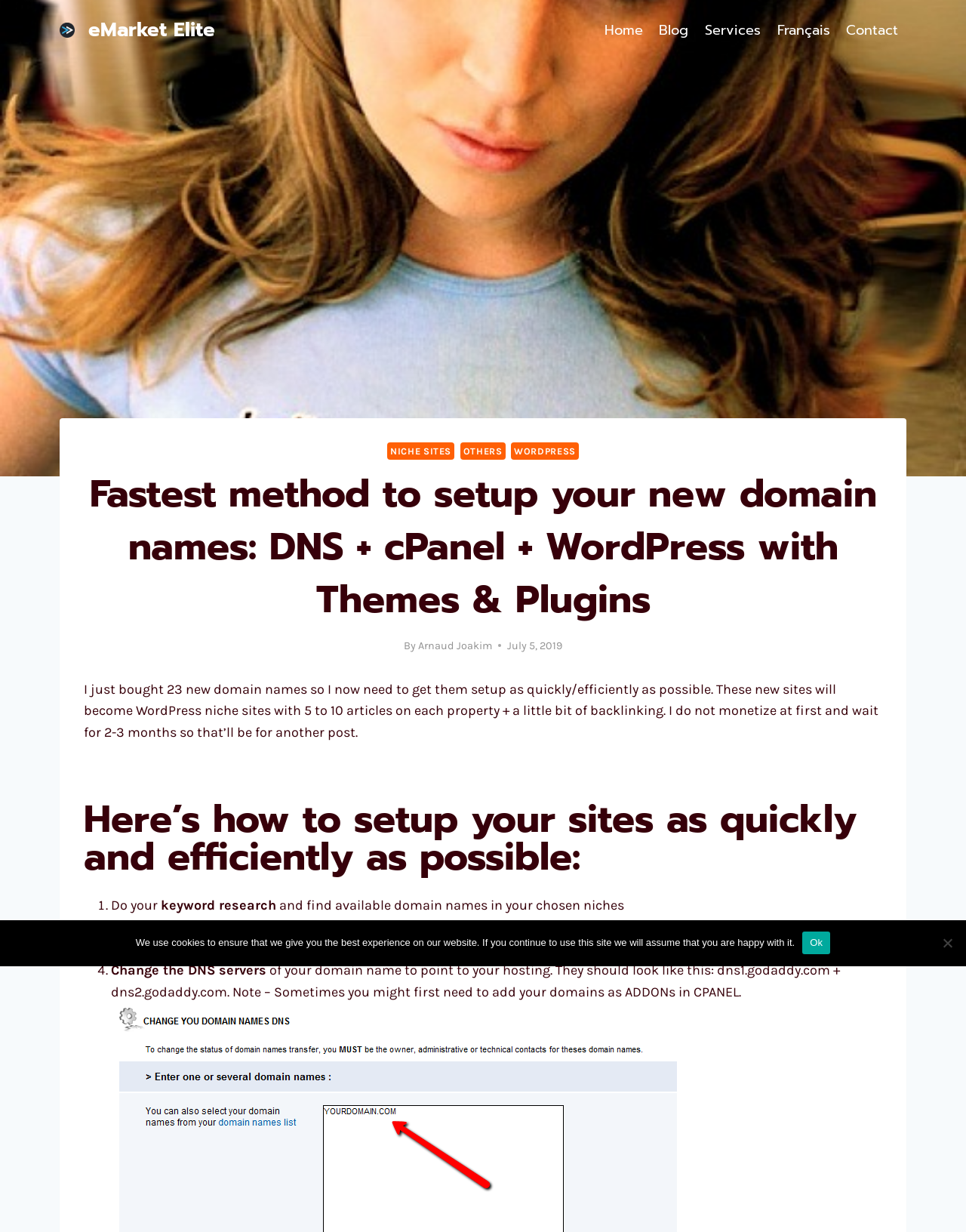What is the author's name?
Using the information presented in the image, please offer a detailed response to the question.

The author's name can be found in the article section, where it says 'By Arnaud Joakim'.